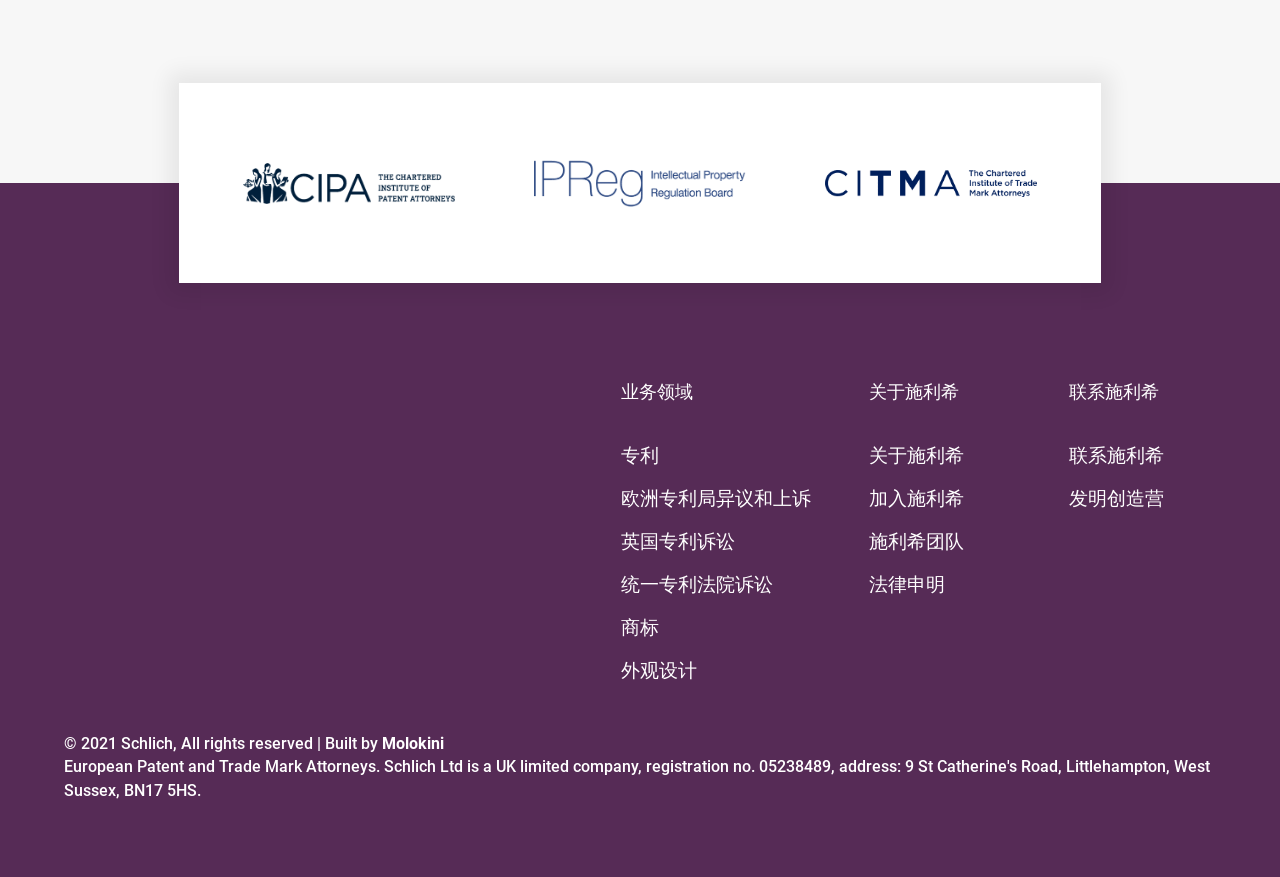Determine the bounding box coordinates for the region that must be clicked to execute the following instruction: "View patent services".

[0.485, 0.507, 0.515, 0.533]